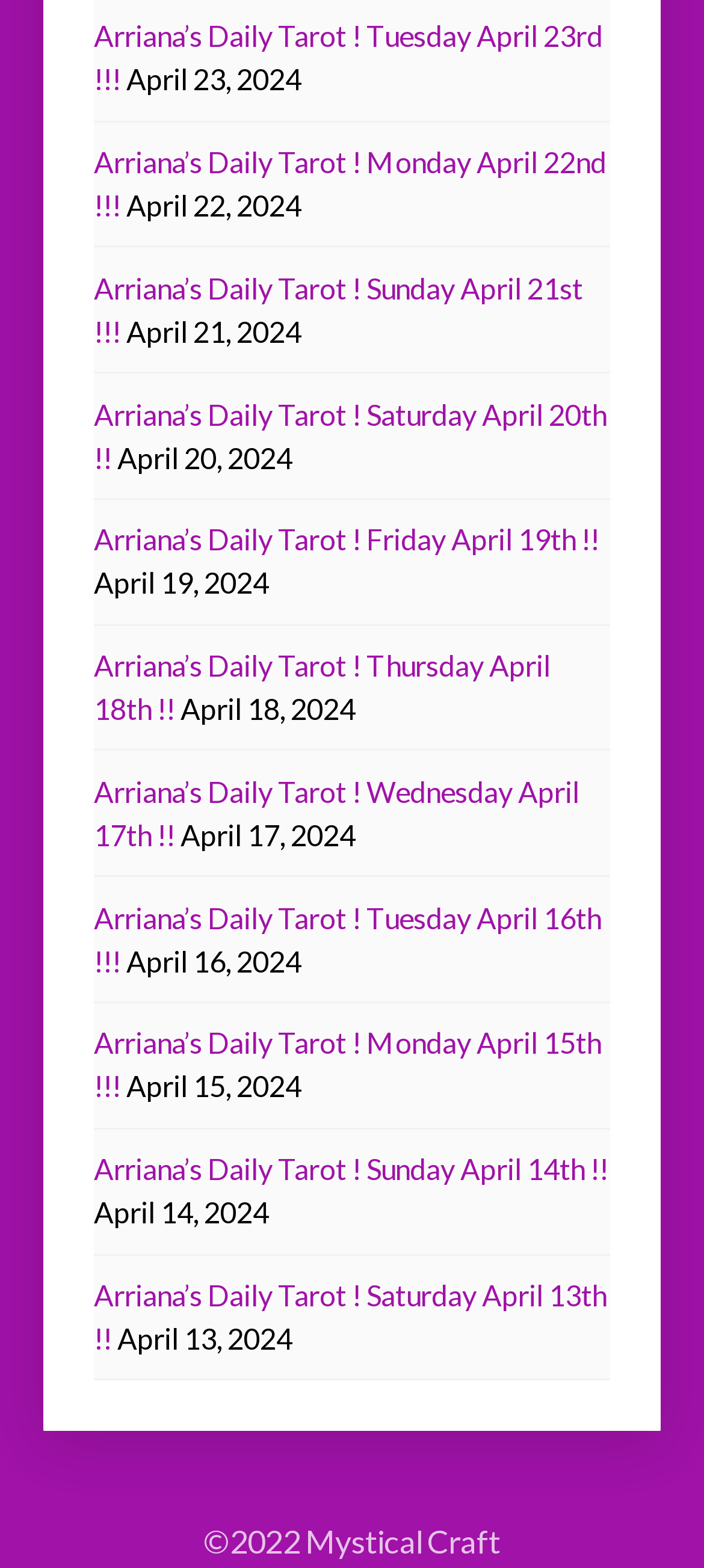How many days of daily tarot are available in April 2024?
Please give a detailed and elaborate answer to the question.

I counted the number of dates in April 2024 that have a corresponding 'Arriana’s Daily Tarot!' link, and there are 15 of them.